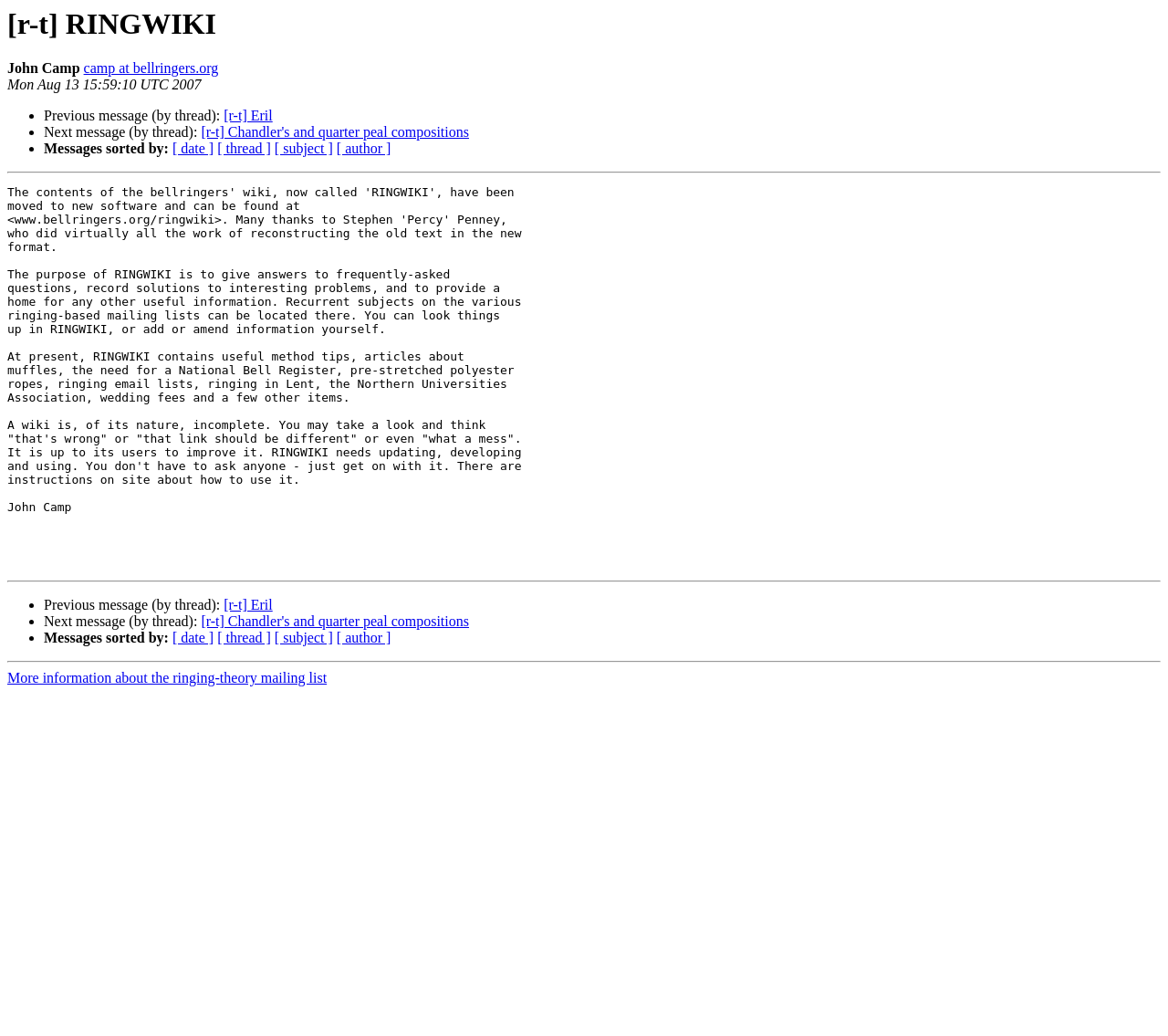Determine the coordinates of the bounding box that should be clicked to complete the instruction: "Sort messages by date". The coordinates should be represented by four float numbers between 0 and 1: [left, top, right, bottom].

[0.148, 0.136, 0.183, 0.151]